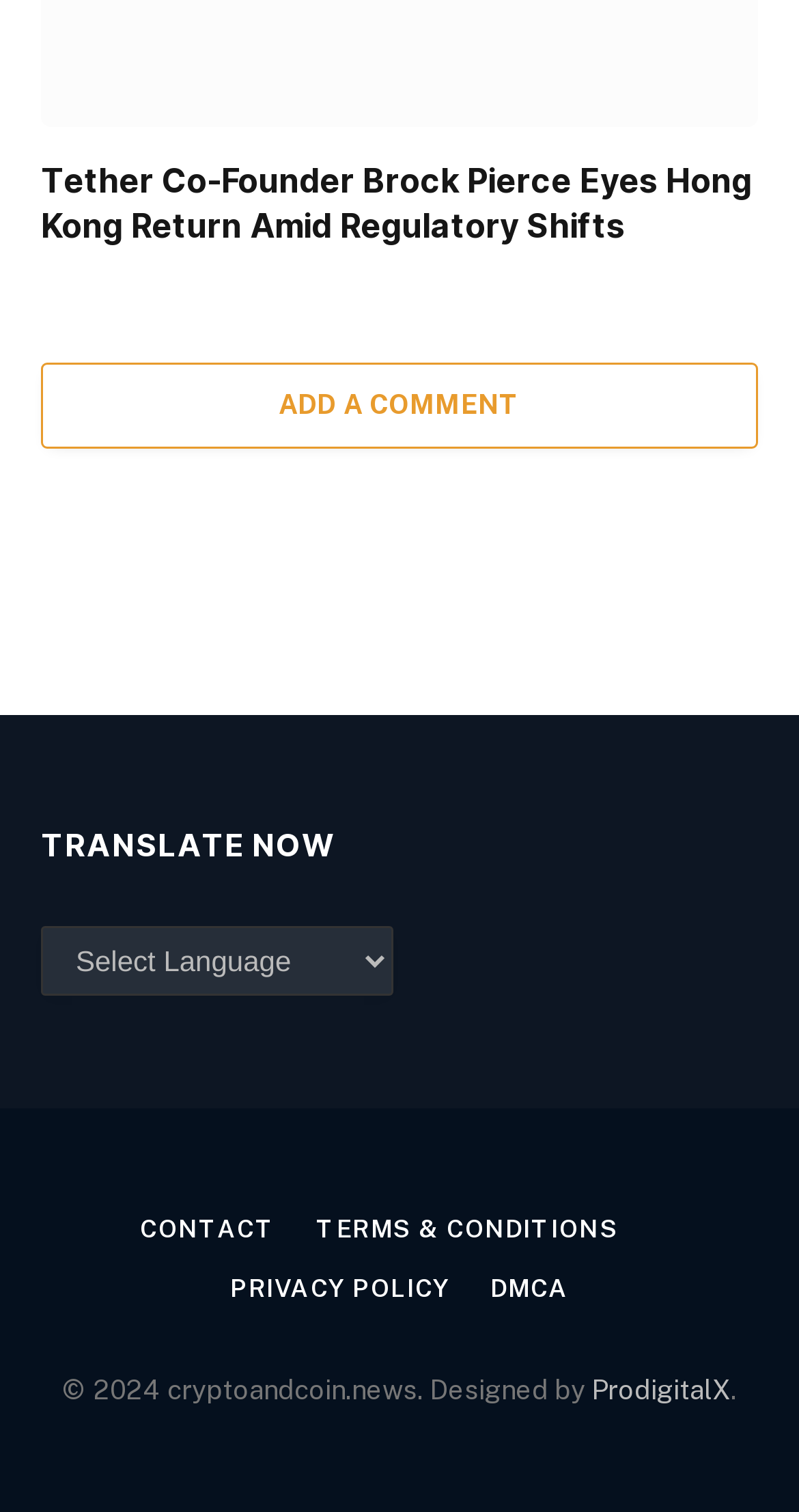Provide the bounding box coordinates of the section that needs to be clicked to accomplish the following instruction: "Contact the website."

[0.176, 0.803, 0.345, 0.822]